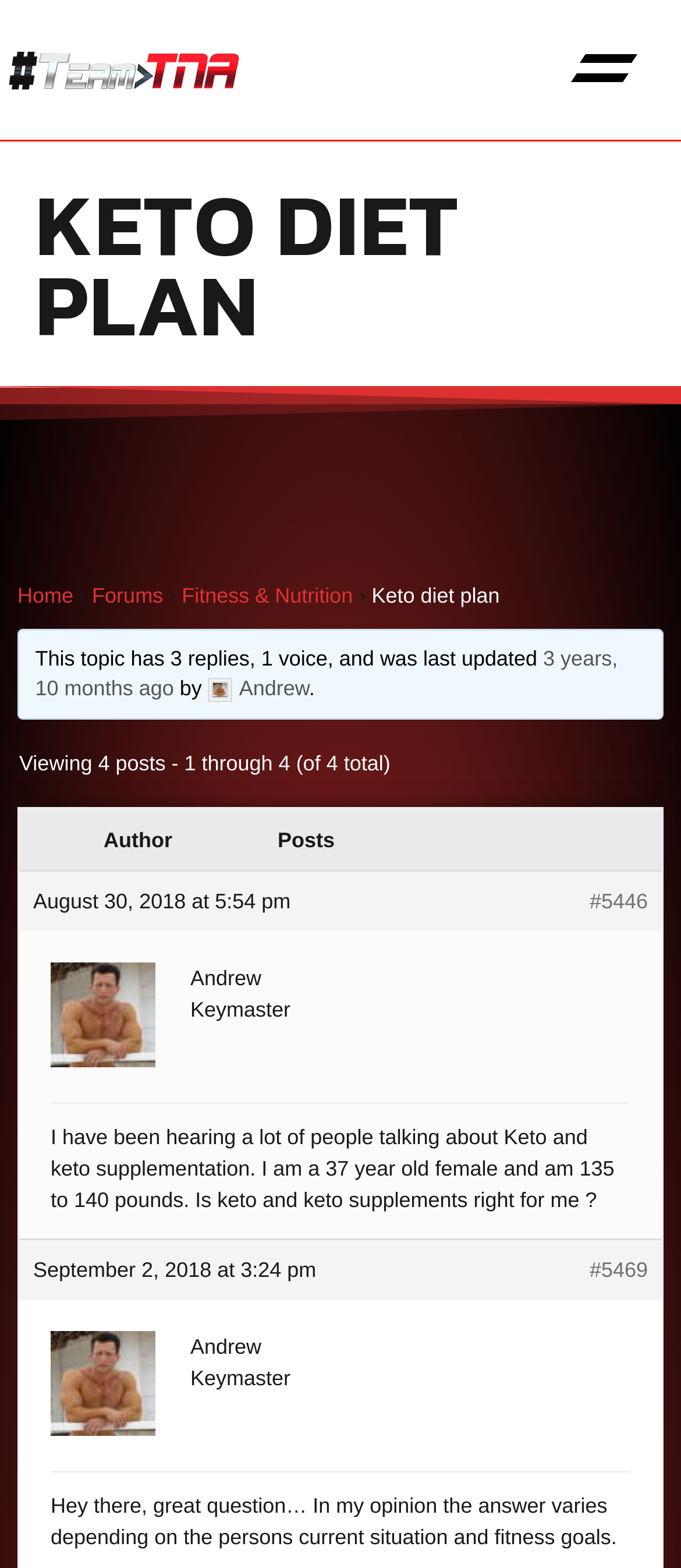Please identify the bounding box coordinates of the region to click in order to complete the given instruction: "Go to 'Home' page". The coordinates should be four float numbers between 0 and 1, i.e., [left, top, right, bottom].

[0.026, 0.372, 0.108, 0.388]